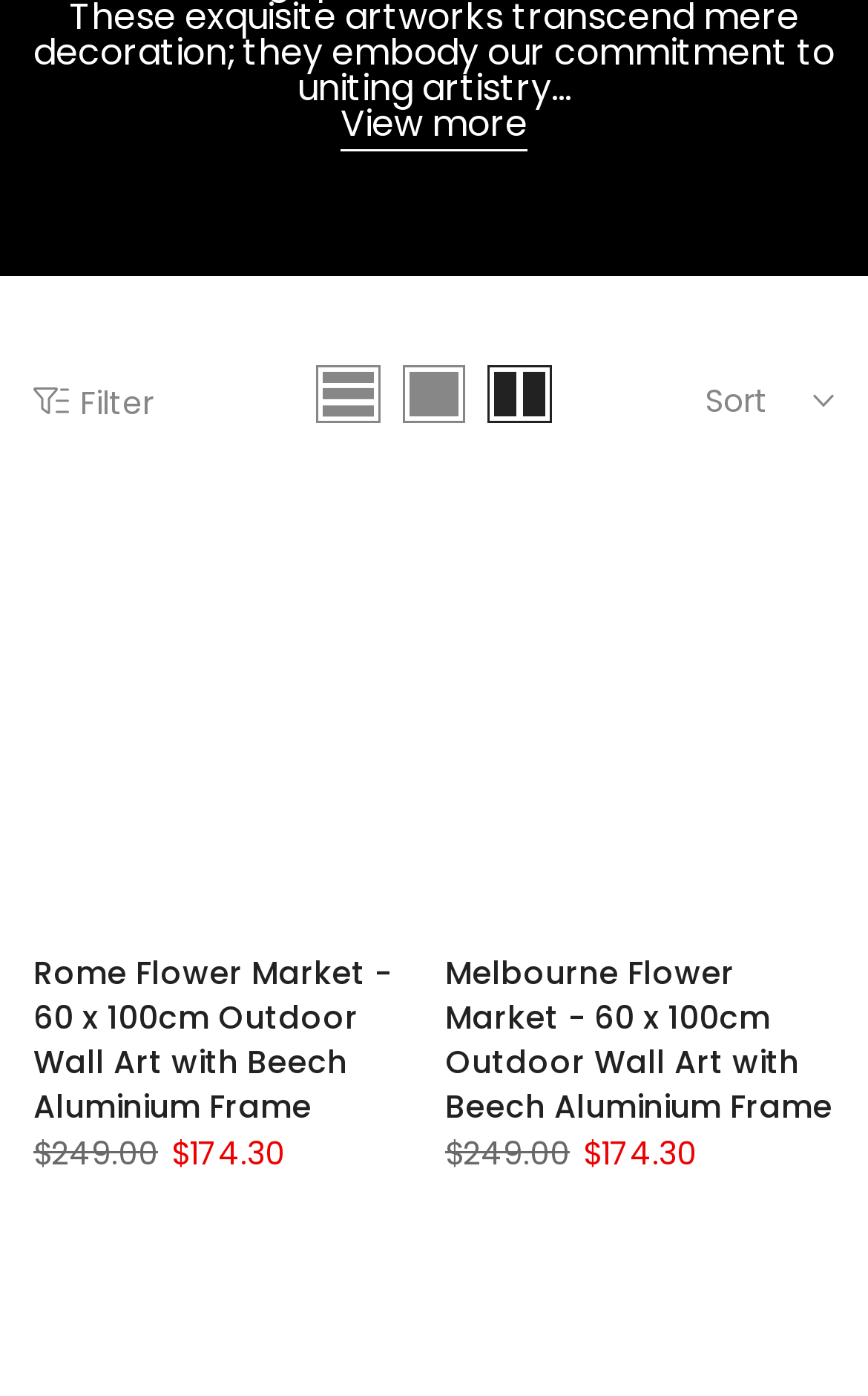Using the element description: "View more", determine the bounding box coordinates. The coordinates should be in the format [left, top, right, bottom], with values between 0 and 1.

[0.392, 0.07, 0.608, 0.108]